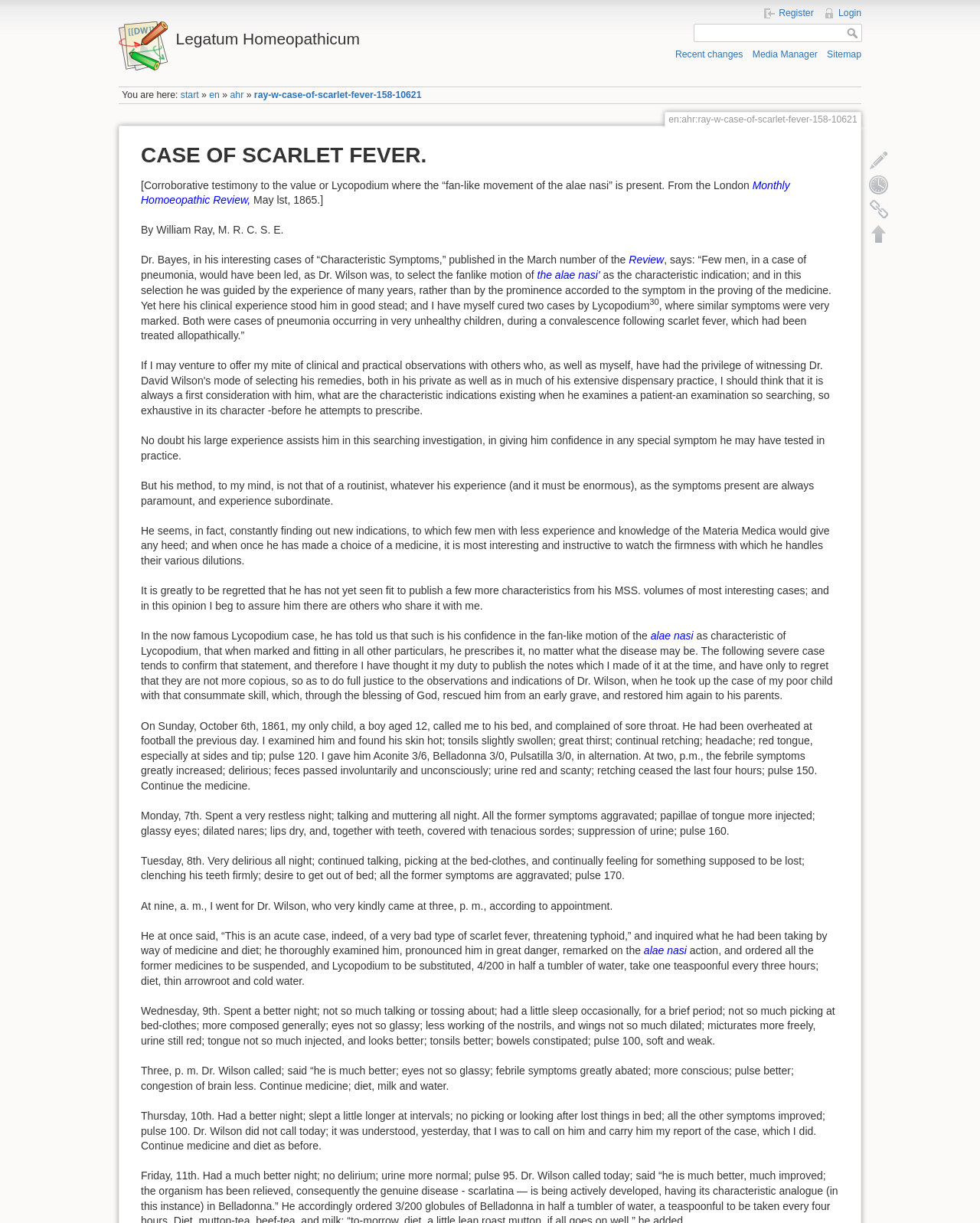Determine the bounding box coordinates of the section to be clicked to follow the instruction: "Search for something". The coordinates should be given as four float numbers between 0 and 1, formatted as [left, top, right, bottom].

[0.508, 0.019, 0.879, 0.035]